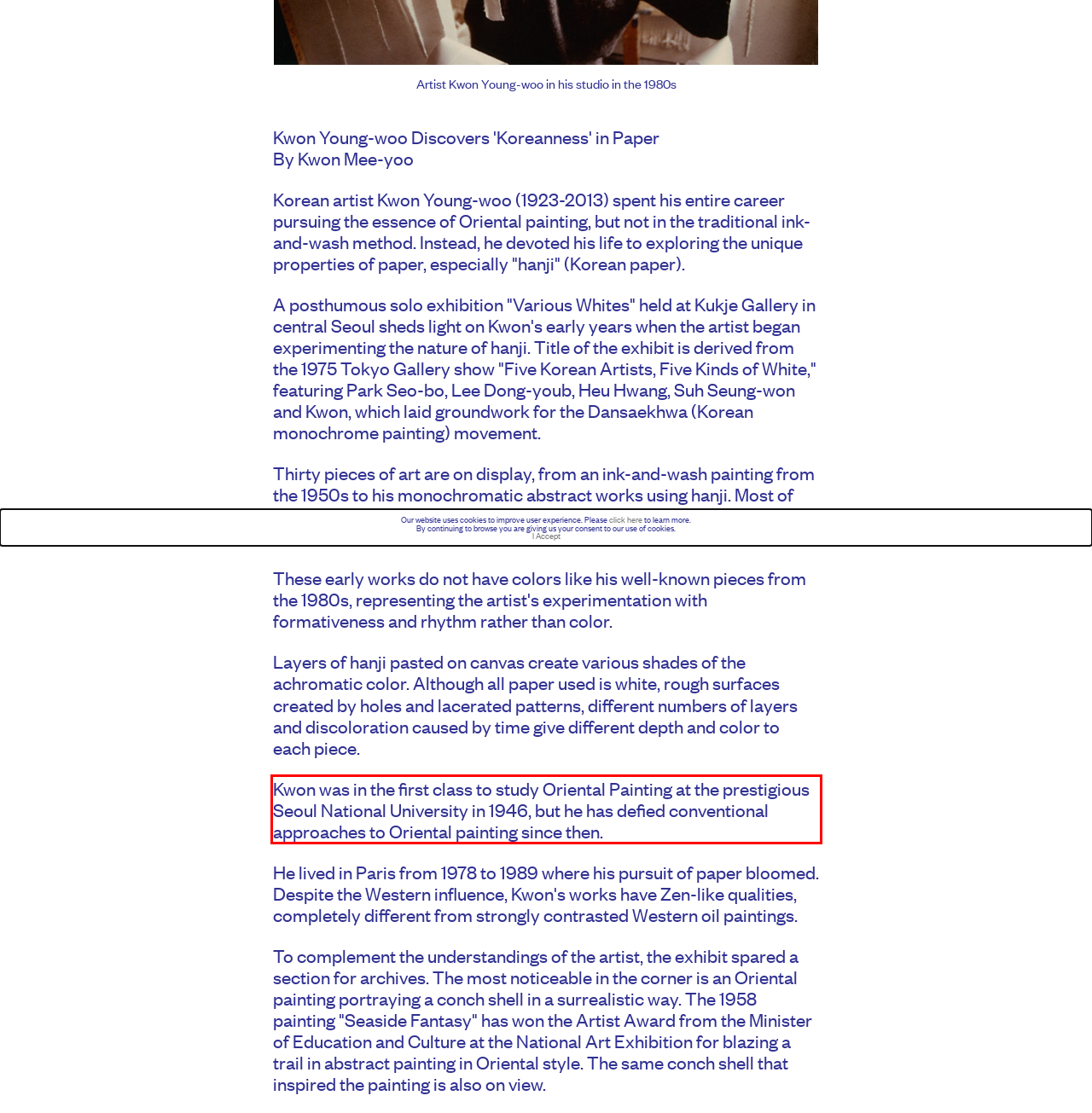Analyze the webpage screenshot and use OCR to recognize the text content in the red bounding box.

Kwon was in the first class to study Oriental Painting at the prestigious Seoul National University in 1946, but he has defied conventional approaches to Oriental painting since then.